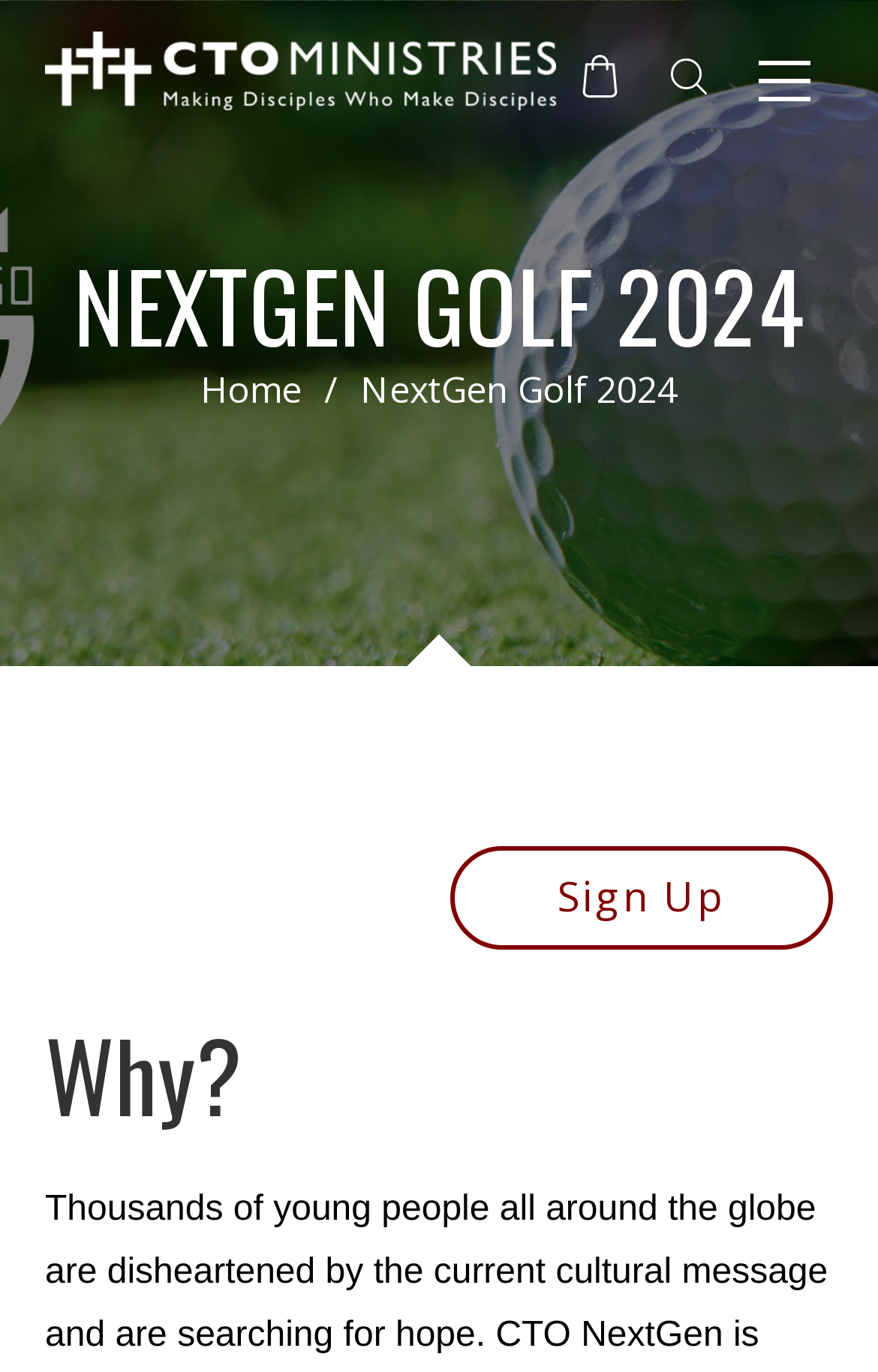What is the purpose of the webpage?
From the screenshot, supply a one-word or short-phrase answer.

Golf